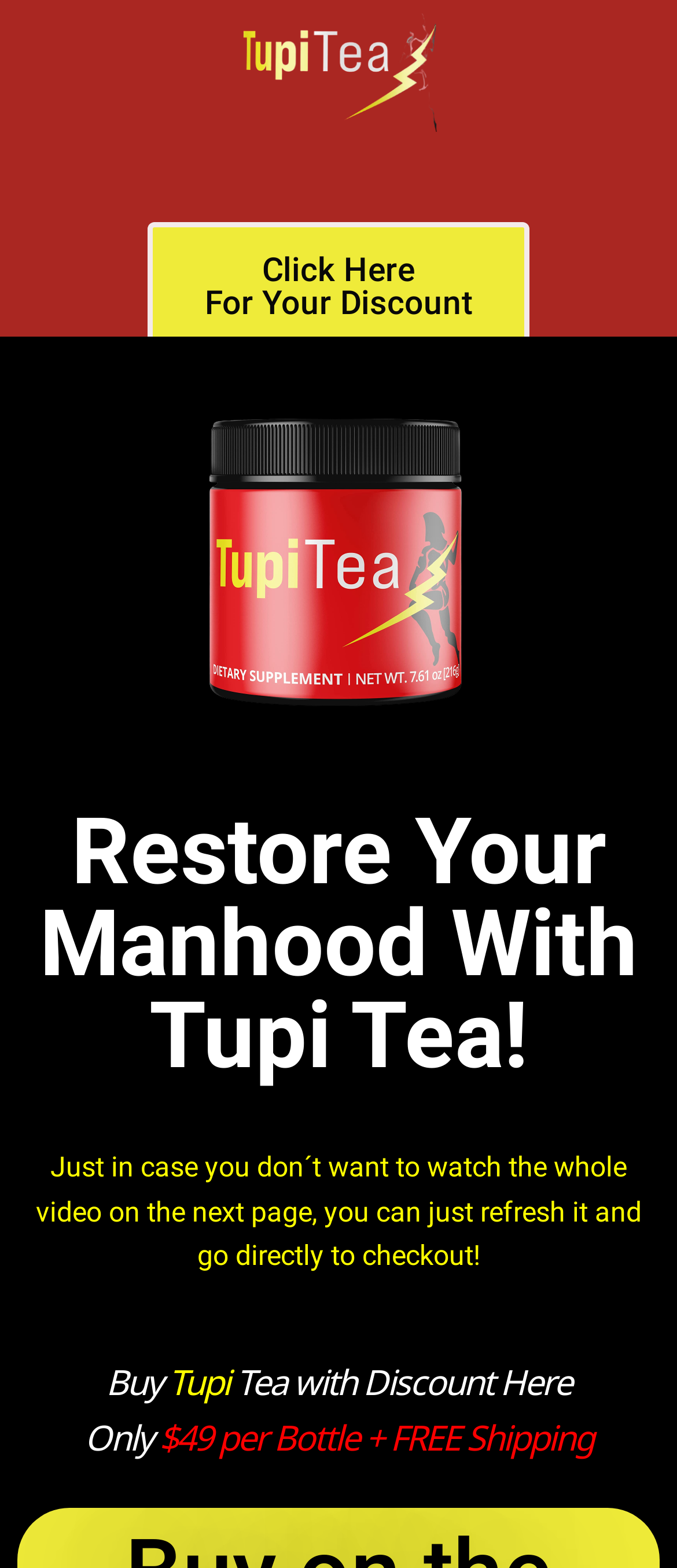Detail the various sections and features of the webpage.

The webpage is about Tupi Tea, a product that claims to "Restore Your Manhood". At the top of the page, there is a link on the left side and a button that says "Click Here For Your Discount" on the right side. Below the button, there is a heading that promotes the product's benefits.

Further down the page, there is a block of text that provides instructions, stating that users can refresh the page and go directly to checkout if they don't want to watch a video. Below this text, there are four lines of text aligned horizontally, with the words "Buy", "Tupi", "Tea", and "with Discount Here" written in sequence.

At the bottom of the page, there is a section with a few lines of text, including "Onl", "y", and a promotional offer that reads "$49 per Bottle + FREE Shipping". Overall, the page appears to be a sales page for Tupi Tea, with a focus on promoting the product and encouraging users to make a purchase.